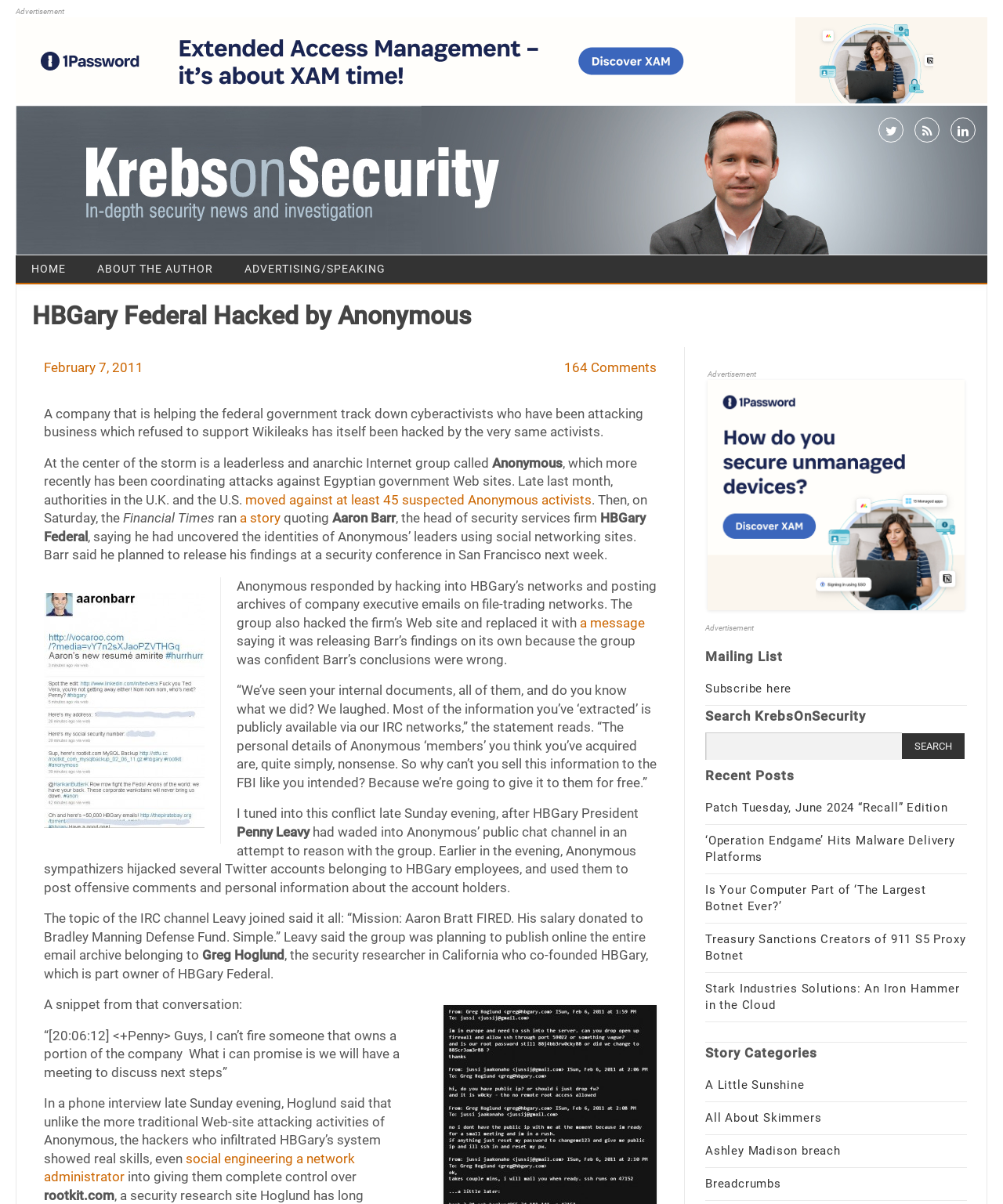Determine the bounding box coordinates (top-left x, top-left y, bottom-right x, bottom-right y) of the UI element described in the following text: parent_node: Search for: name="s"

[0.703, 0.609, 0.899, 0.631]